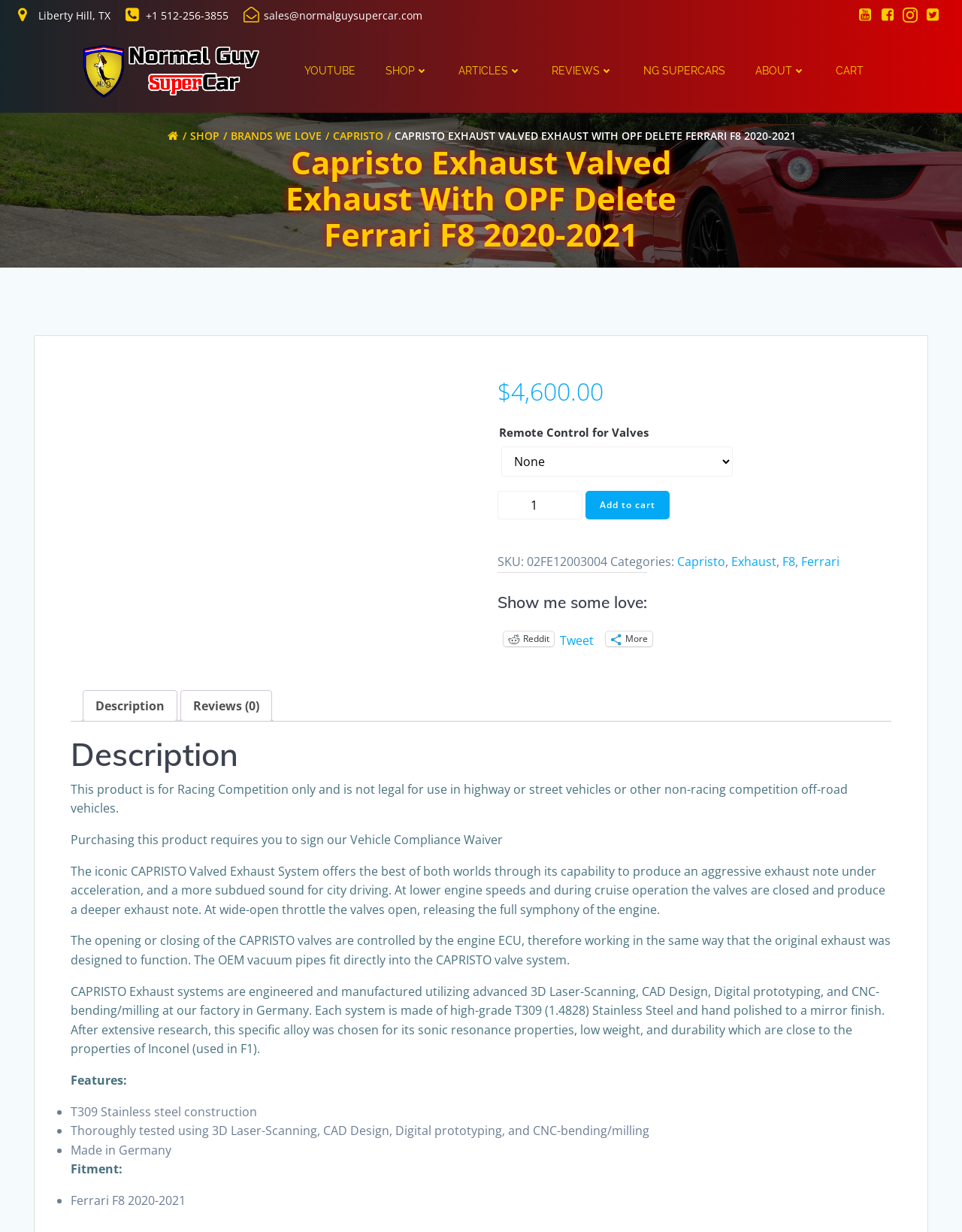Please locate the bounding box coordinates of the element's region that needs to be clicked to follow the instruction: "Click the 'CAPRISTO' link". The bounding box coordinates should be provided as four float numbers between 0 and 1, i.e., [left, top, right, bottom].

[0.704, 0.449, 0.754, 0.463]